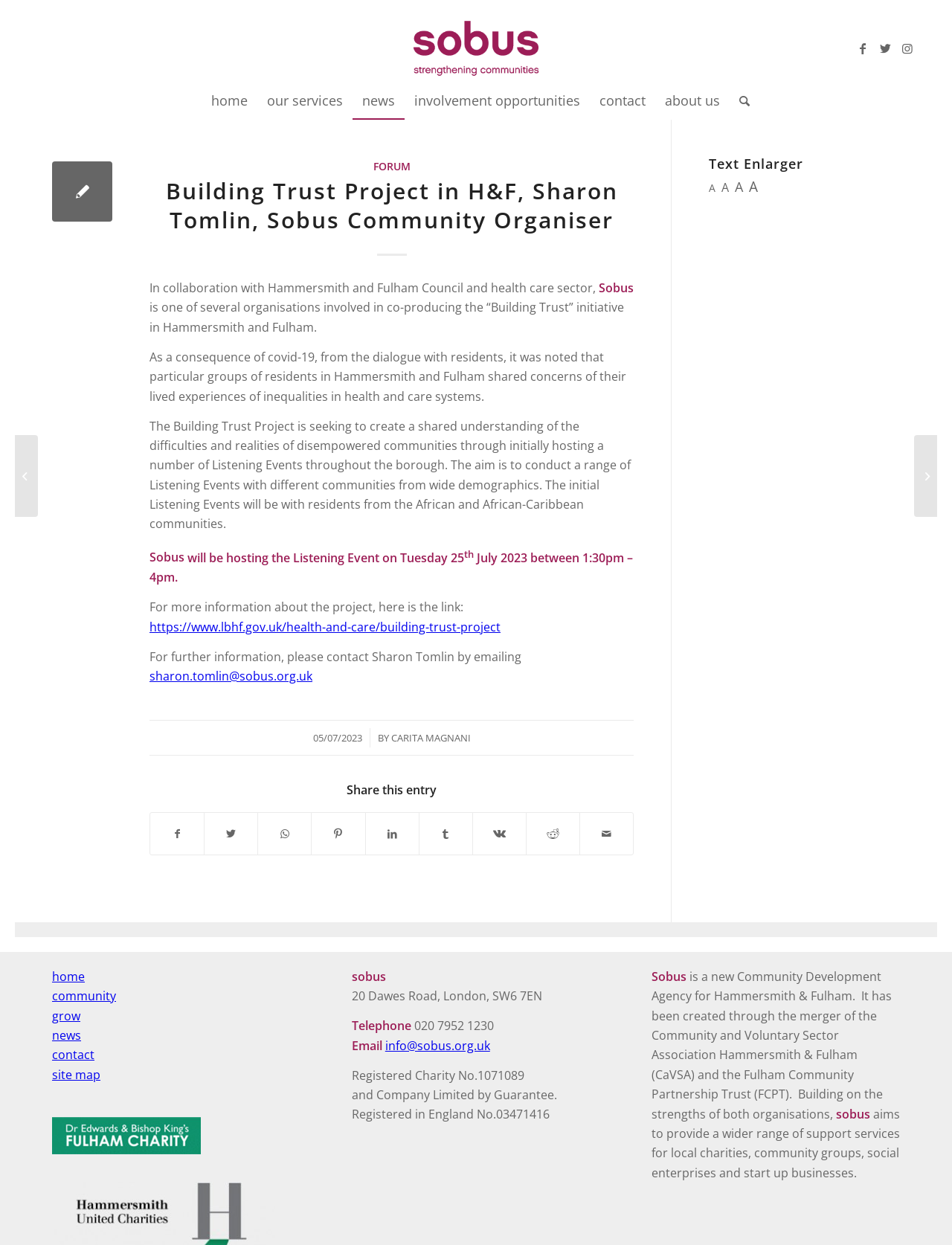Please provide a one-word or short phrase answer to the question:
What is the address of Sobus?

20 Dawes Road, London, SW6 7EN